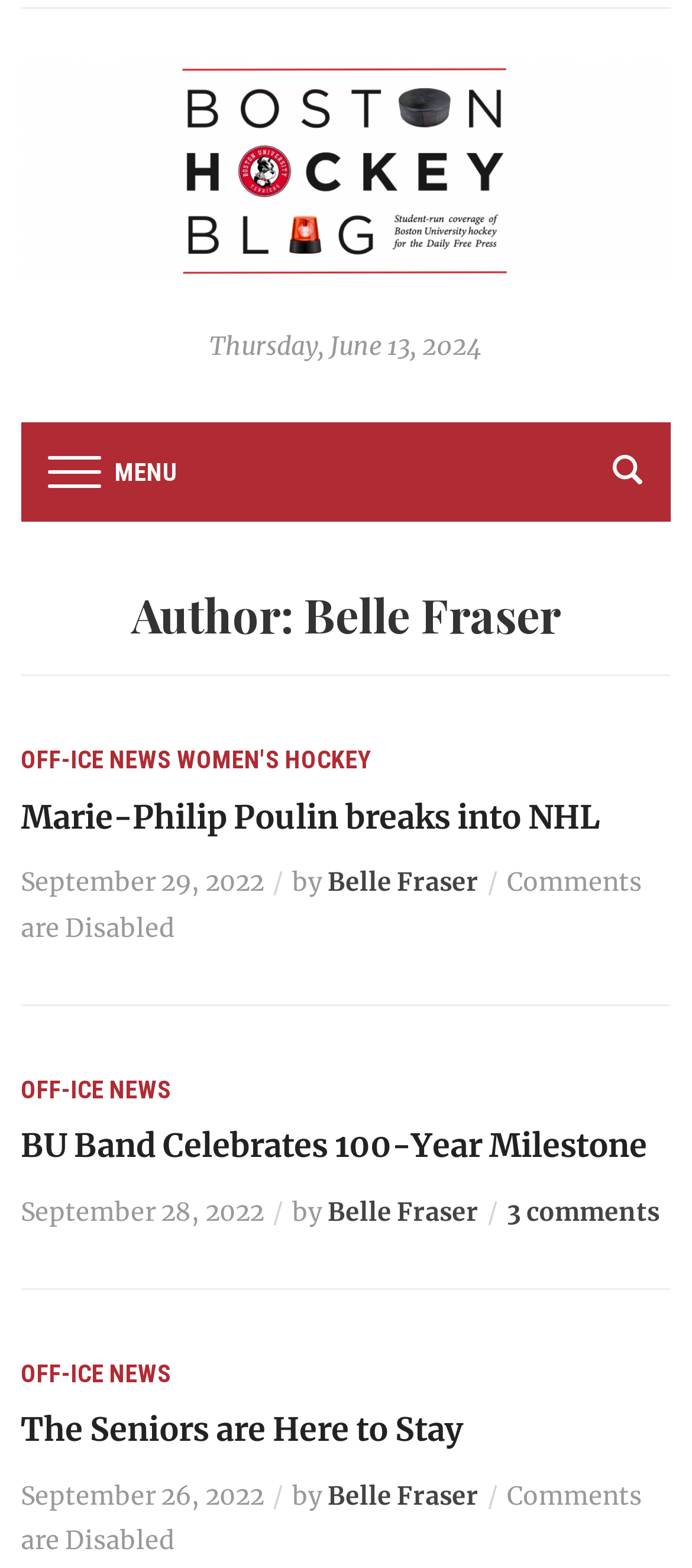Please provide a detailed answer to the question below by examining the image:
What is the category of the first article?

I examined the first article element and found a link with the text 'OFF-ICE NEWS'. This link is likely the category or tag of the article.